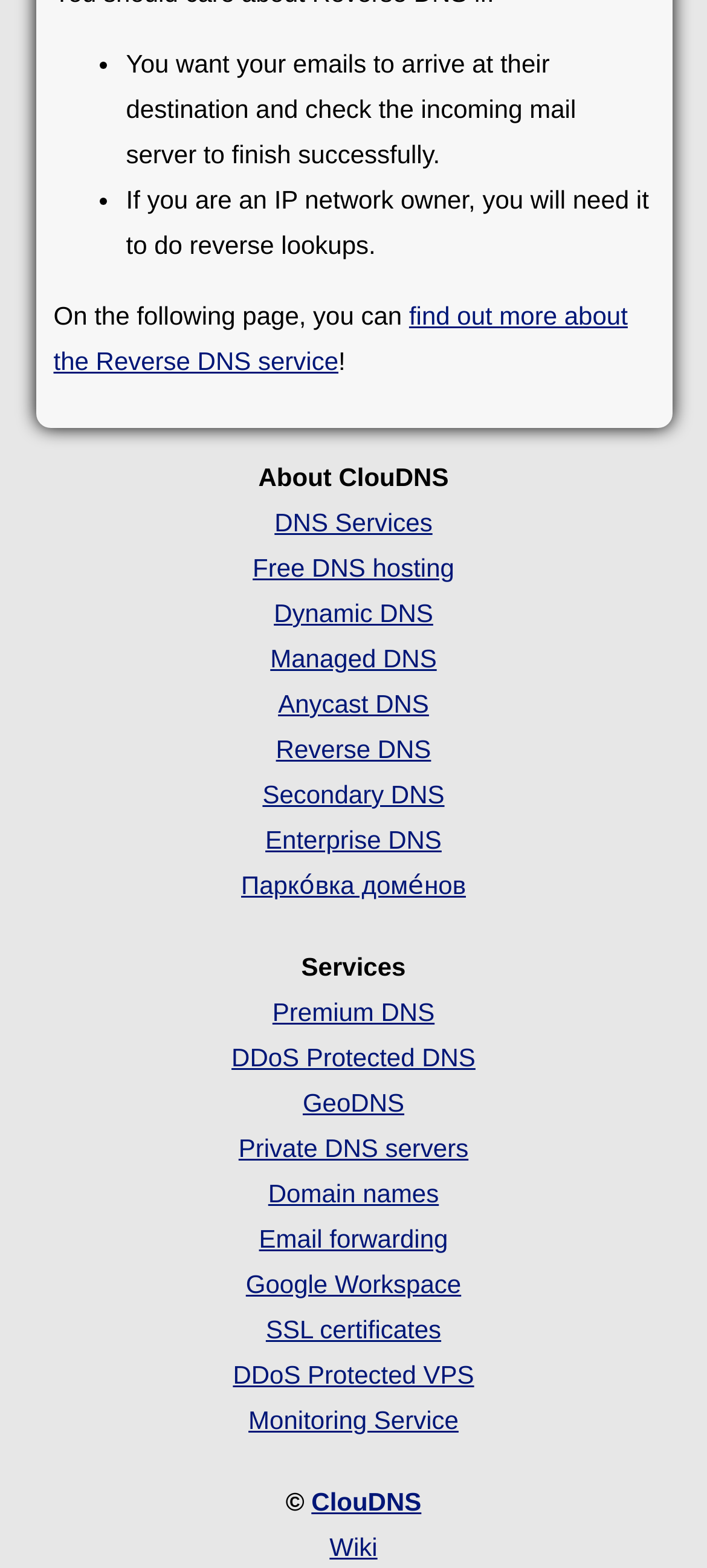Please identify the bounding box coordinates of the area I need to click to accomplish the following instruction: "check out DNS Services".

[0.388, 0.324, 0.612, 0.342]